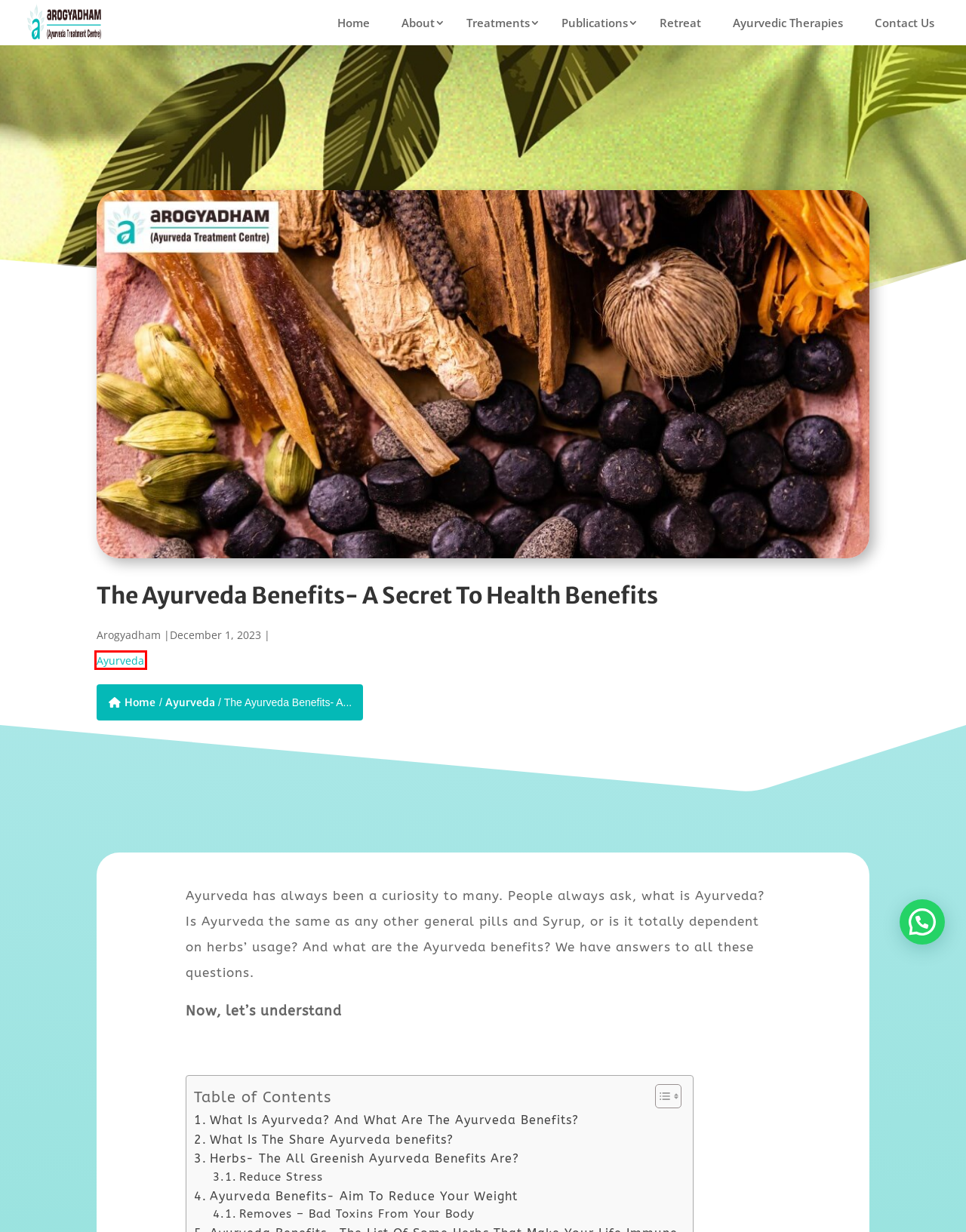Inspect the screenshot of a webpage with a red rectangle bounding box. Identify the webpage description that best corresponds to the new webpage after clicking the element inside the bounding box. Here are the candidates:
A. Oldest Ayurvedic Health And Wellness Centre In India | Arogyadham
B. Contact For Ayurvedic Treatment And Wellness Centre In India
C. Ayurveda - Arogyadham
D. 300 Hour Yoga Teacher Training Rishikesh | Maa Yoga Ashram!
E. Ayurvedic Treatment For Cancer | Arogyadham
F. Traditional Ayurvedic Therapies In Rishikesh at Arogyadham
G. Traditional Ayurvedic Retreat In Rishikesh at Arogyadham
H. home - Arogyadham

C